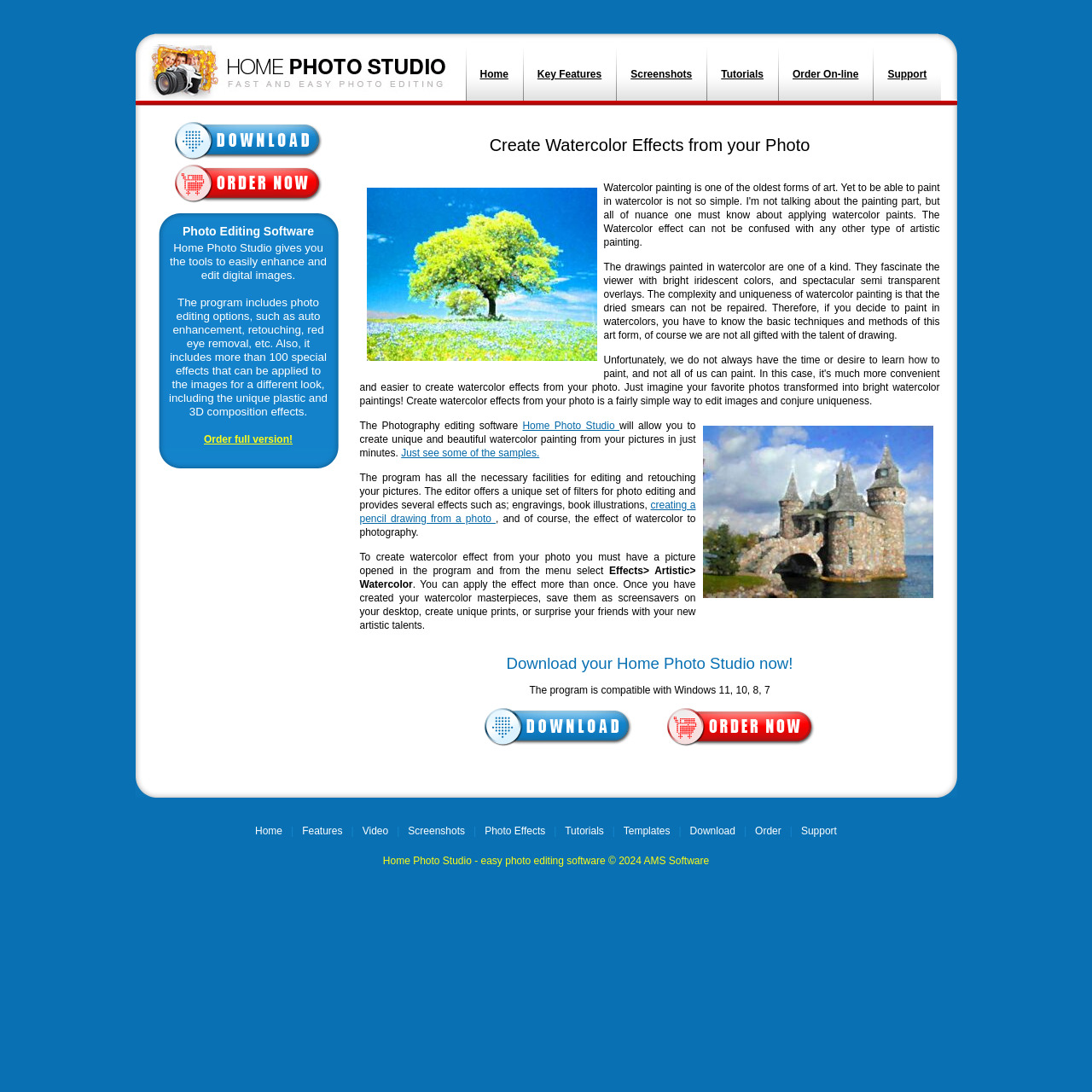Find the bounding box coordinates of the element I should click to carry out the following instruction: "Create a pencil drawing from a photo".

[0.329, 0.457, 0.637, 0.48]